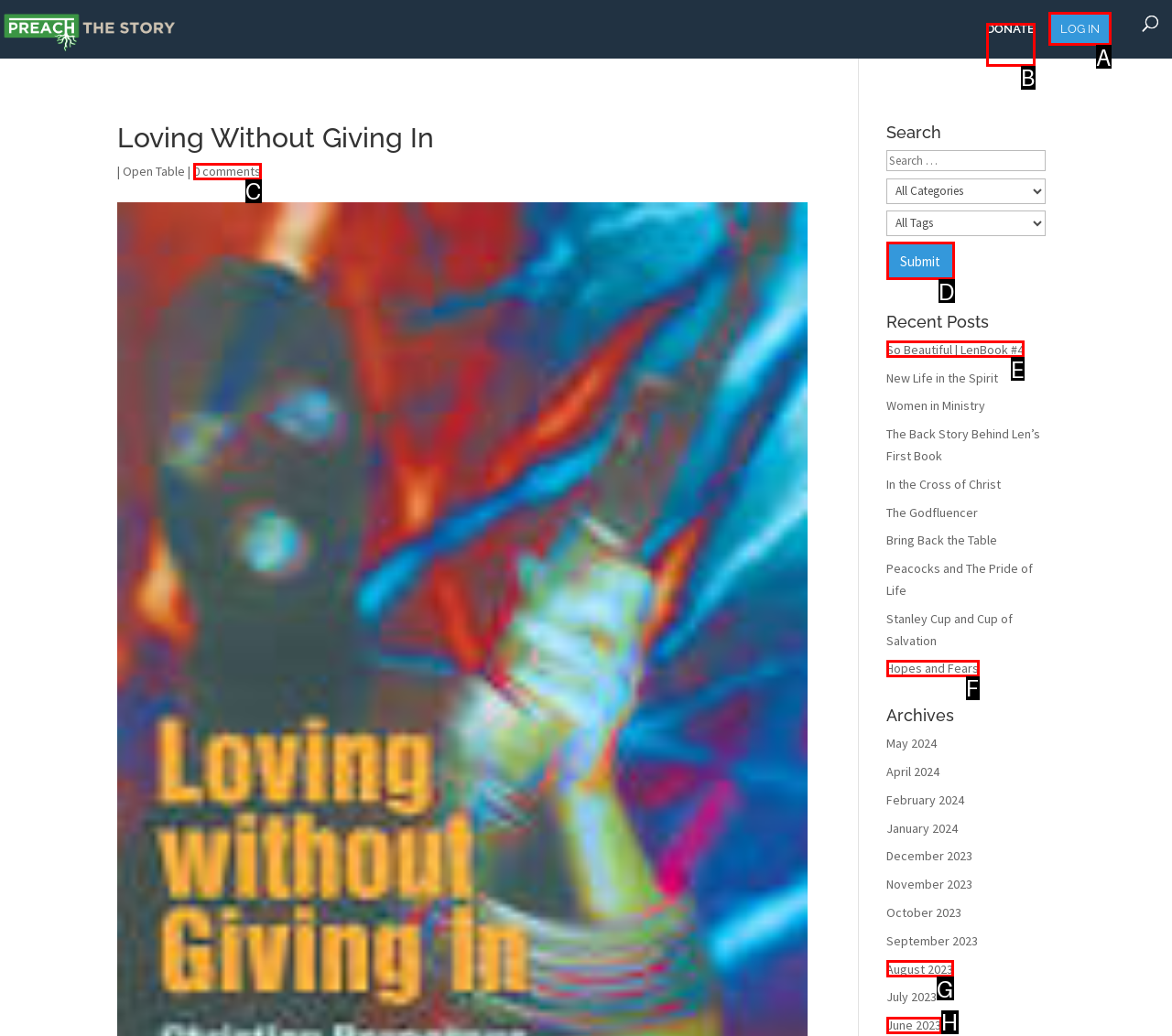Which option should be clicked to complete this task: Log in to the website
Reply with the letter of the correct choice from the given choices.

A